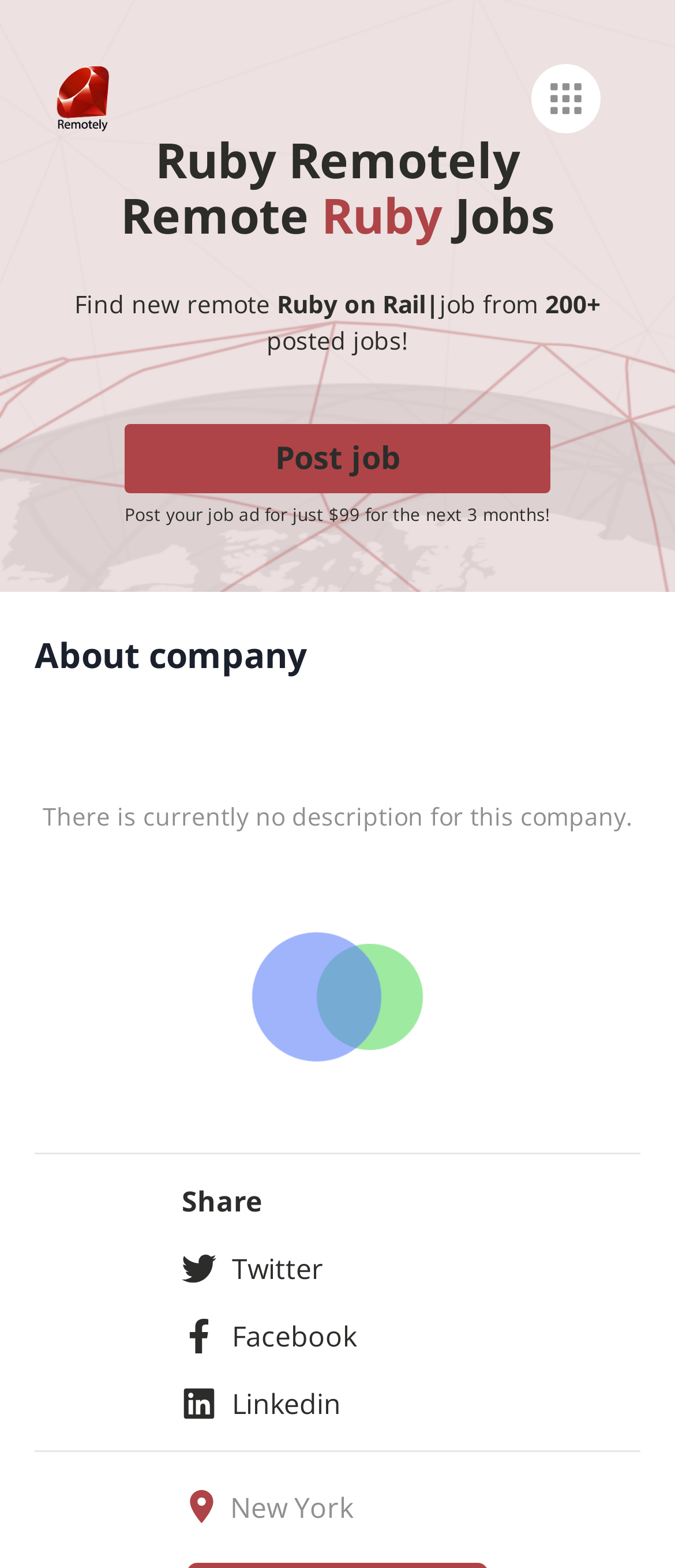What is the logo of the website?
Please provide a comprehensive answer based on the contents of the image.

The logo of the website is located at the top left corner of the webpage, and it is an image with the text 'RUBY' in it.